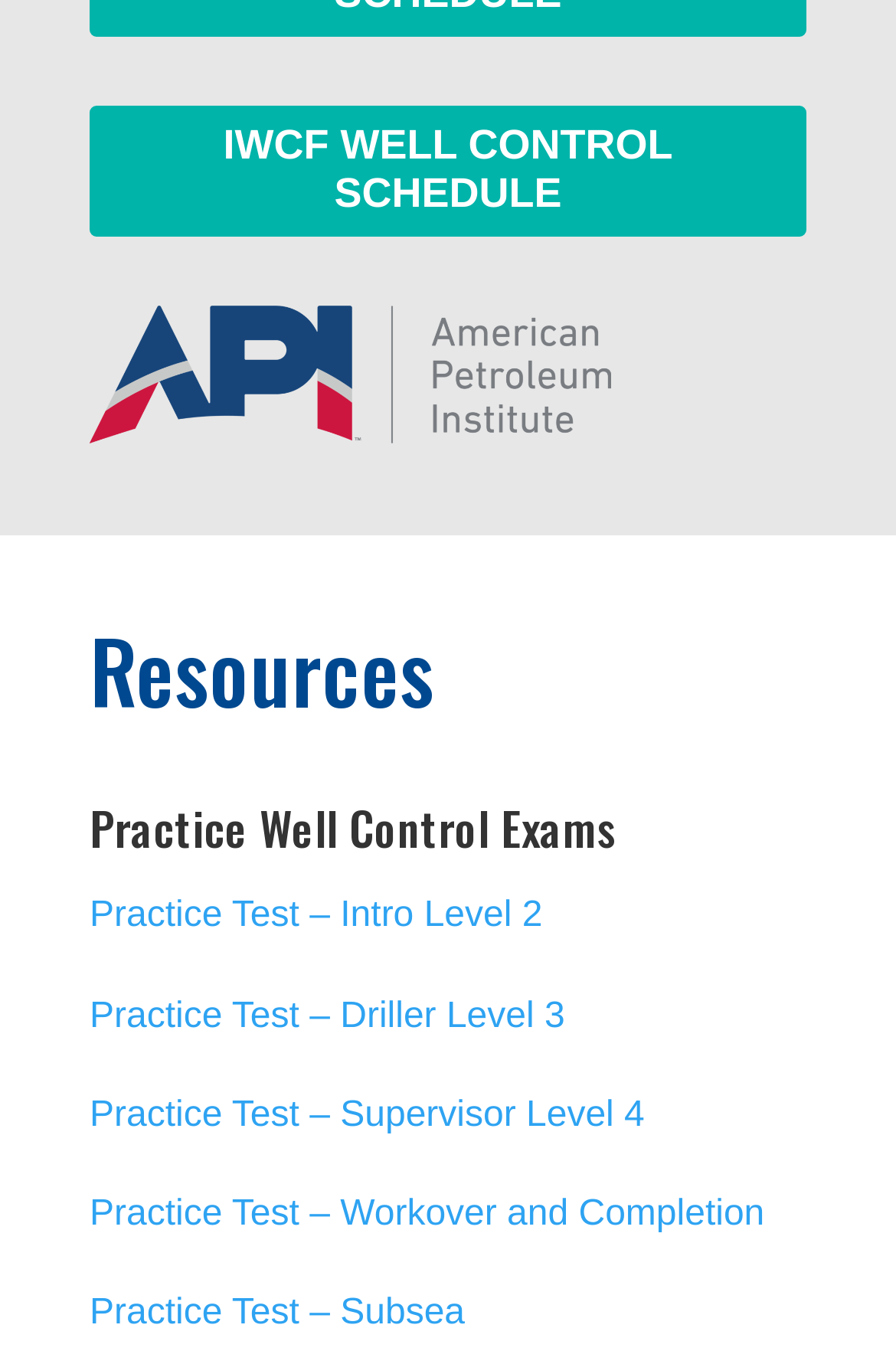Based on the image, provide a detailed response to the question:
What is the name of the organization in the logo?

The image element with bounding box coordinates [0.1, 0.225, 0.681, 0.326] is a logo, and its OCR text is 'America Petroleum Institute', which indicates the name of the organization.